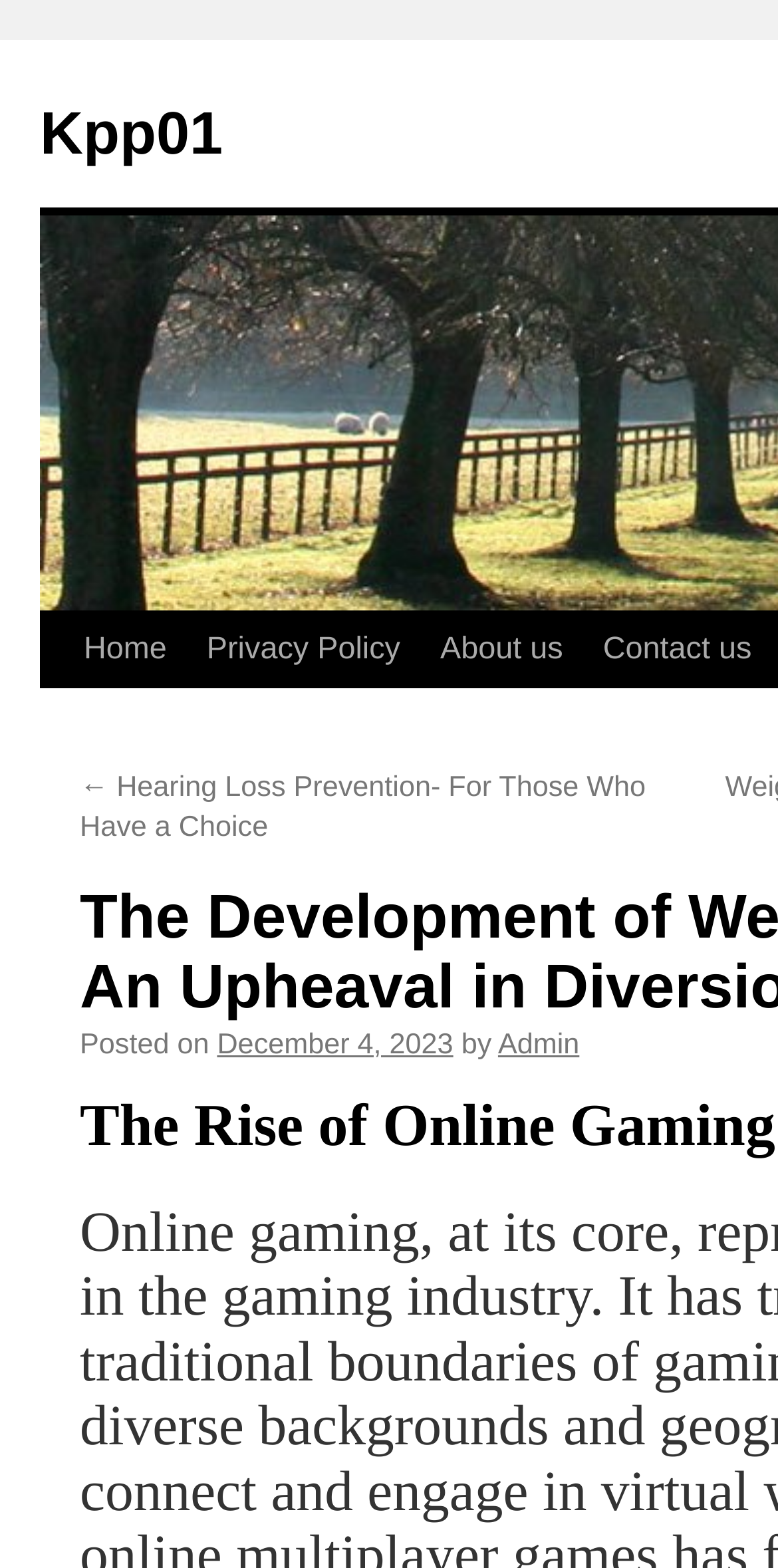Identify the bounding box coordinates of the part that should be clicked to carry out this instruction: "view previous post".

[0.103, 0.492, 0.83, 0.538]